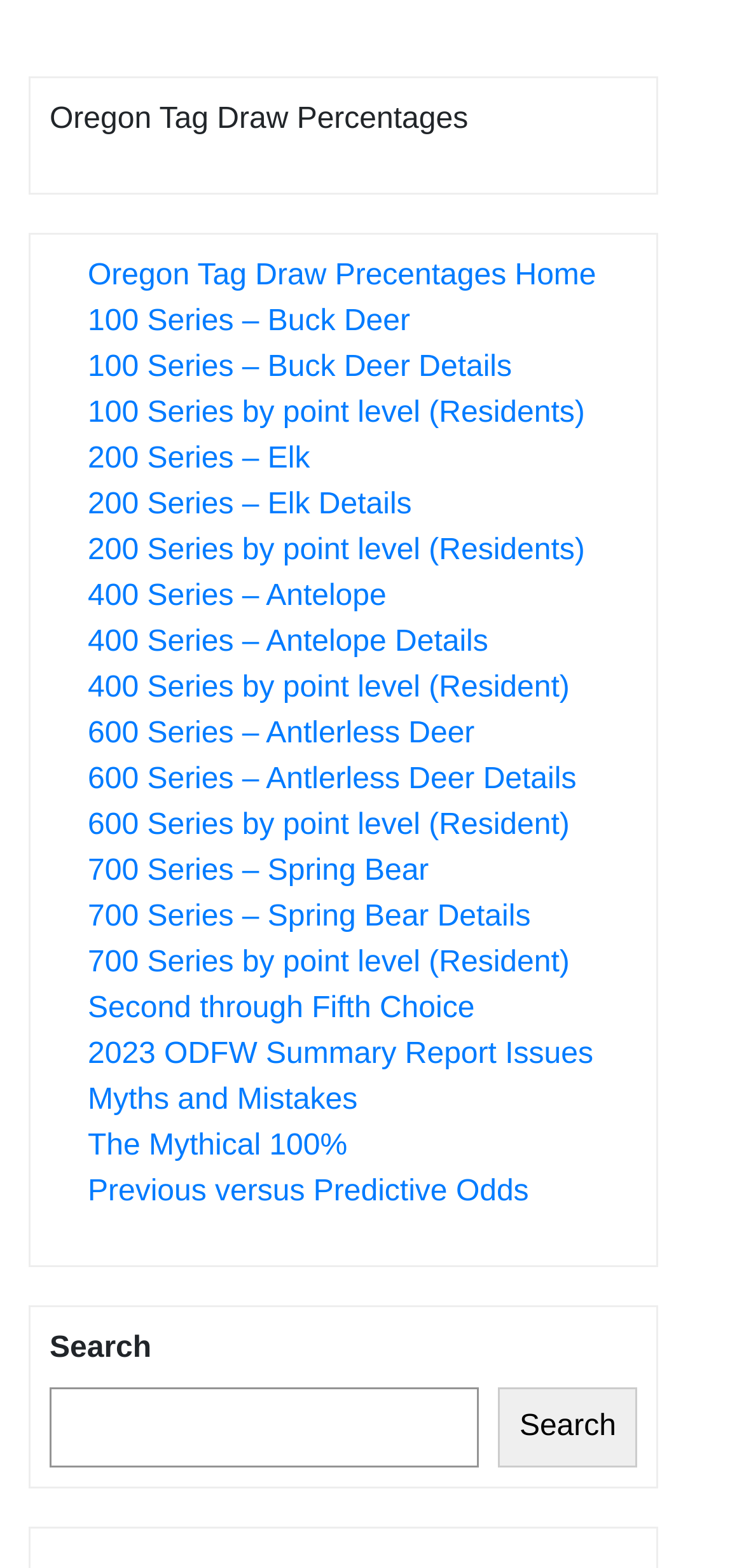What is the purpose of this webpage? Analyze the screenshot and reply with just one word or a short phrase.

To show Oregon tag draw percentages